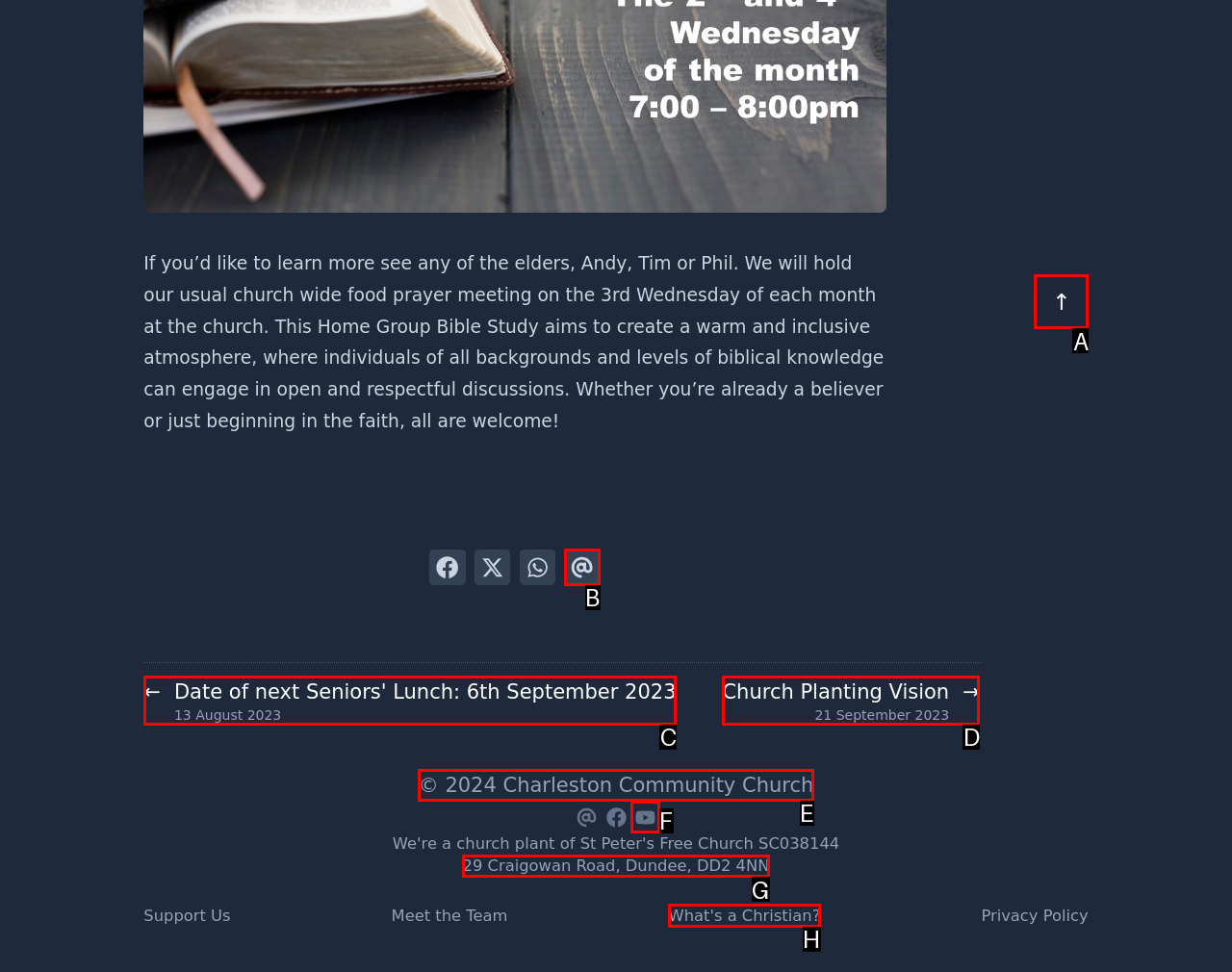Identify the HTML element to select in order to accomplish the following task: Send via email
Reply with the letter of the chosen option from the given choices directly.

B